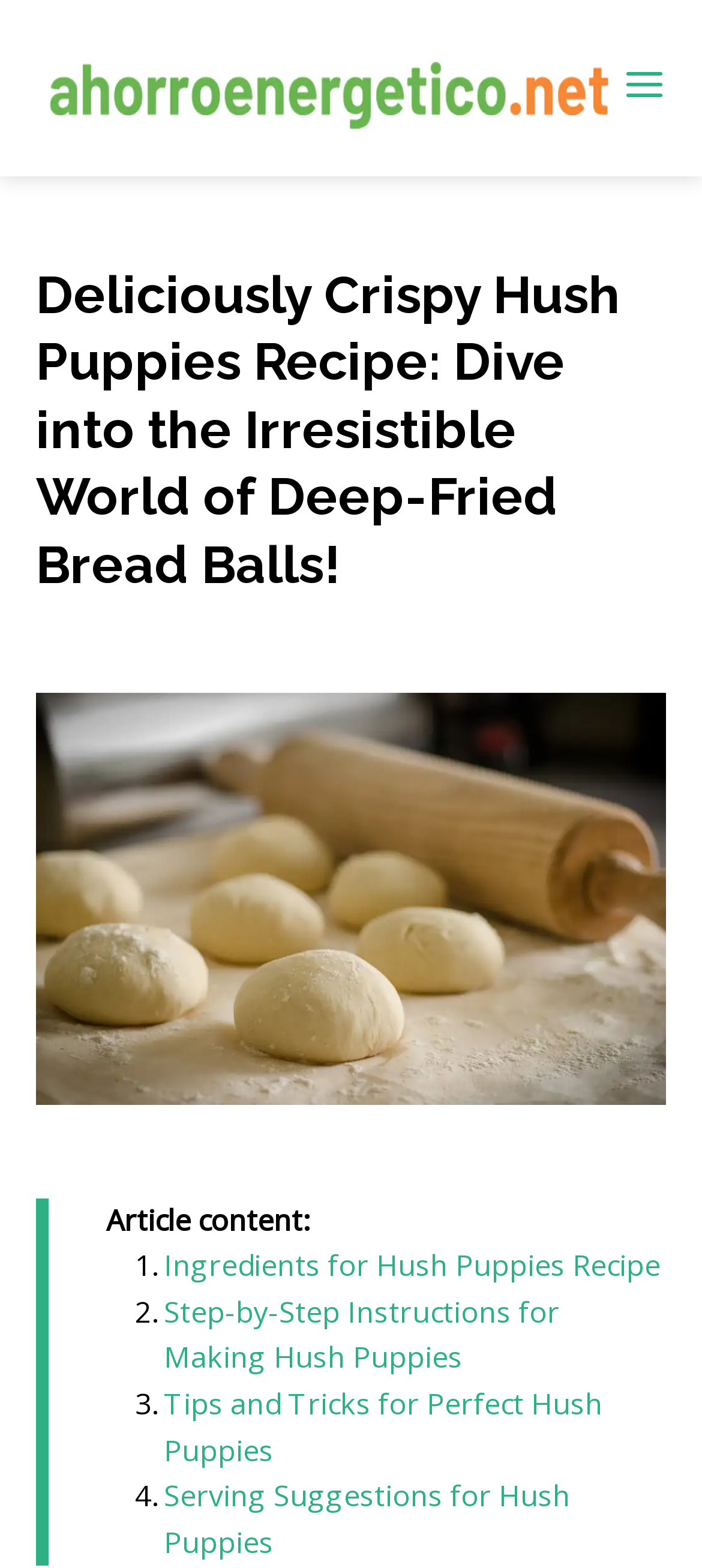Please locate and generate the primary heading on this webpage.

Deliciously Crispy Hush Puppies Recipe: Dive into the Irresistible World of Deep-Fried Bread Balls!